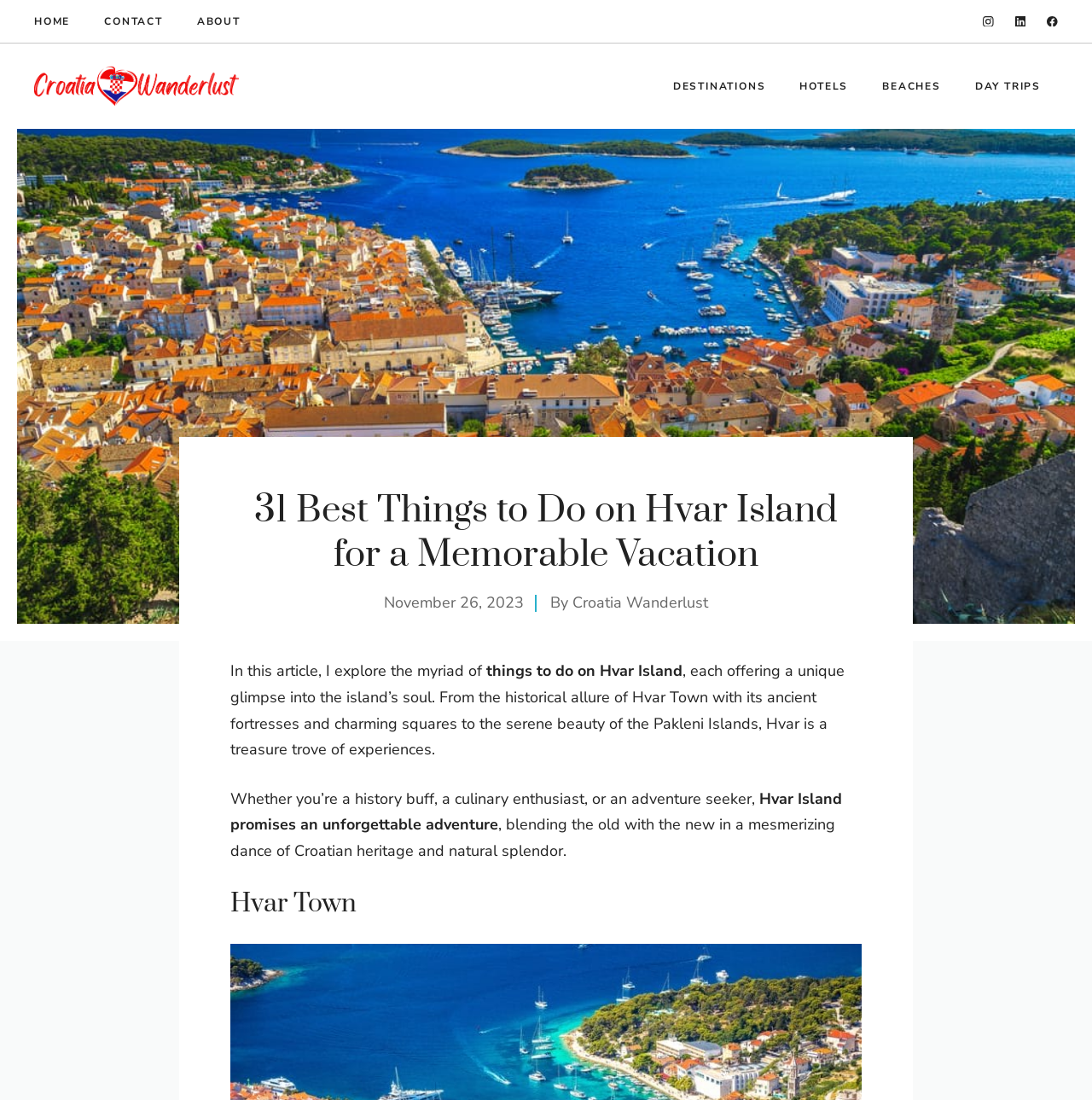Provide the bounding box coordinates of the UI element that matches the description: "Contact".

[0.095, 0.012, 0.149, 0.027]